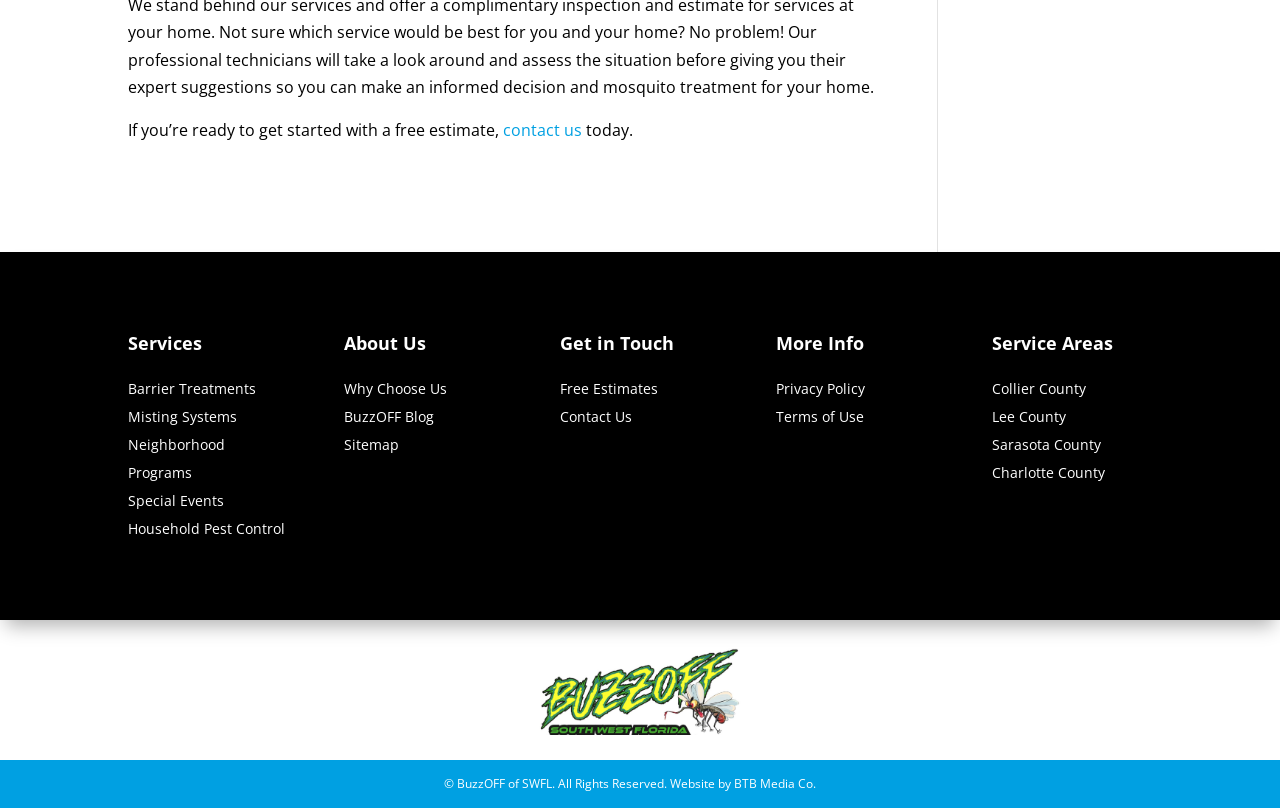Please specify the coordinates of the bounding box for the element that should be clicked to carry out this instruction: "View Service Areas". The coordinates must be four float numbers between 0 and 1, formatted as [left, top, right, bottom].

[0.775, 0.409, 0.87, 0.439]